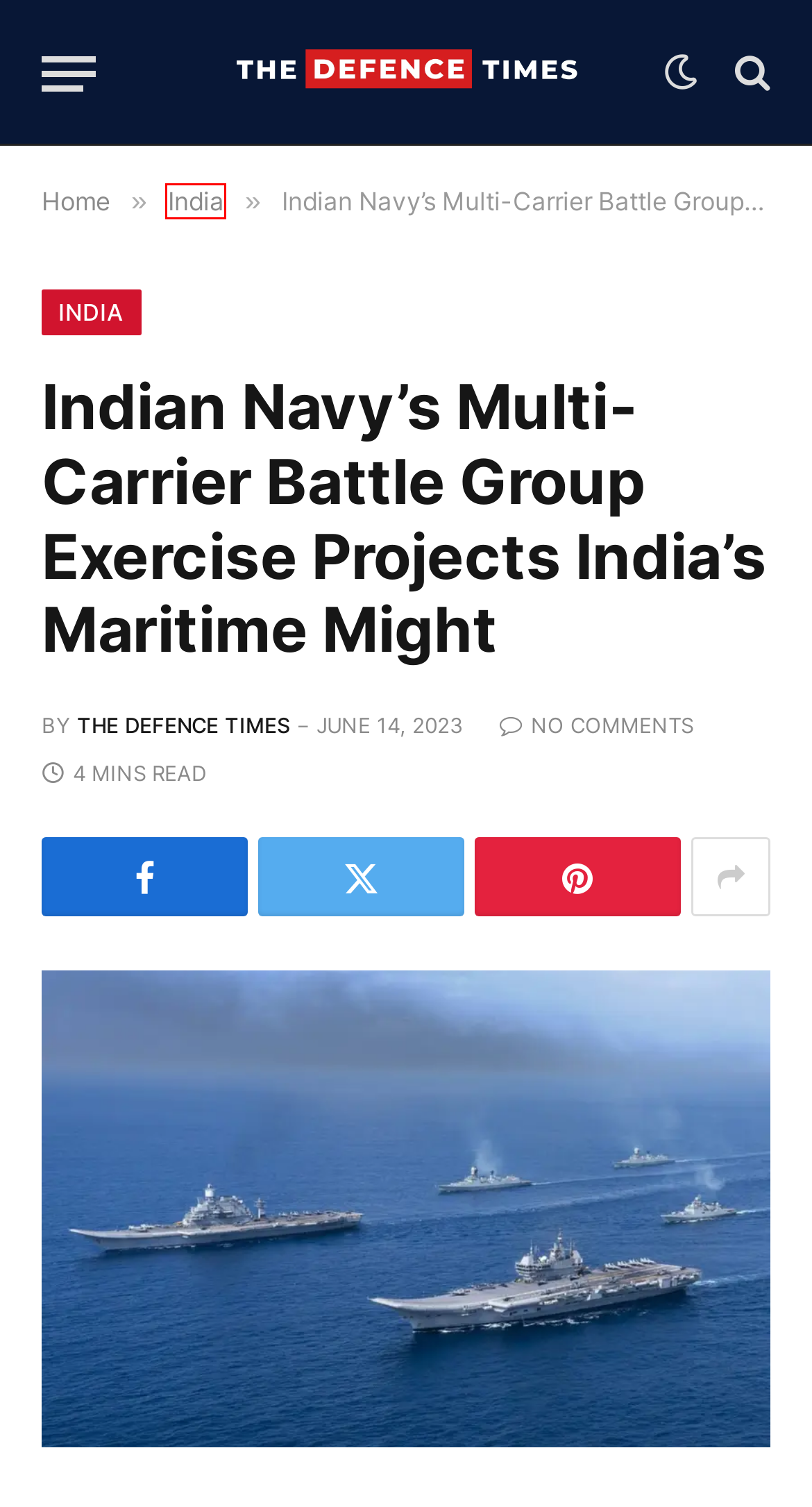After examining the screenshot of a webpage with a red bounding box, choose the most accurate webpage description that corresponds to the new page after clicking the element inside the red box. Here are the candidates:
A. India Begins BrahMos Missile Delivery To Philippines
B. India | The Defence Times
C. Terms Of Use | The Defence Times
D. Contact Us | The Defence Times
E. The Defence Times | Latest Indian Defence News & Military Updates
F. India Successfully Tests Air-Launched Ballistic Missile 'Crystal Maze 2'
G. DISCLAIMER | The Defence Times
H. Russia Will Not Use 'Expensive' Armata Tanks In Ukraine

B